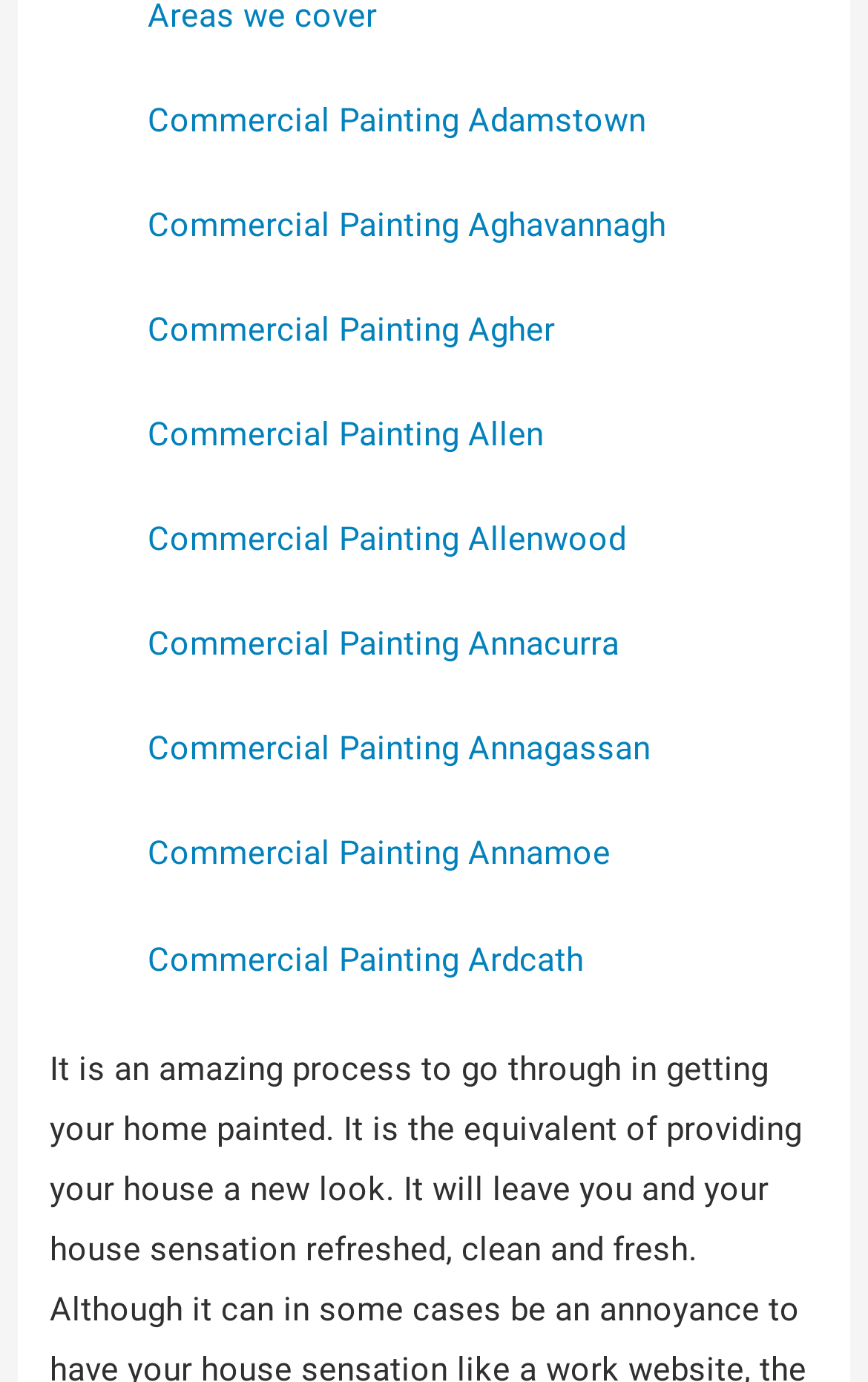Based on the image, give a detailed response to the question: How many characters are in the first commercial painting location?

I counted the number of characters in the first commercial painting location, 'Commercial Painting Adamstown', and found 14 characters.